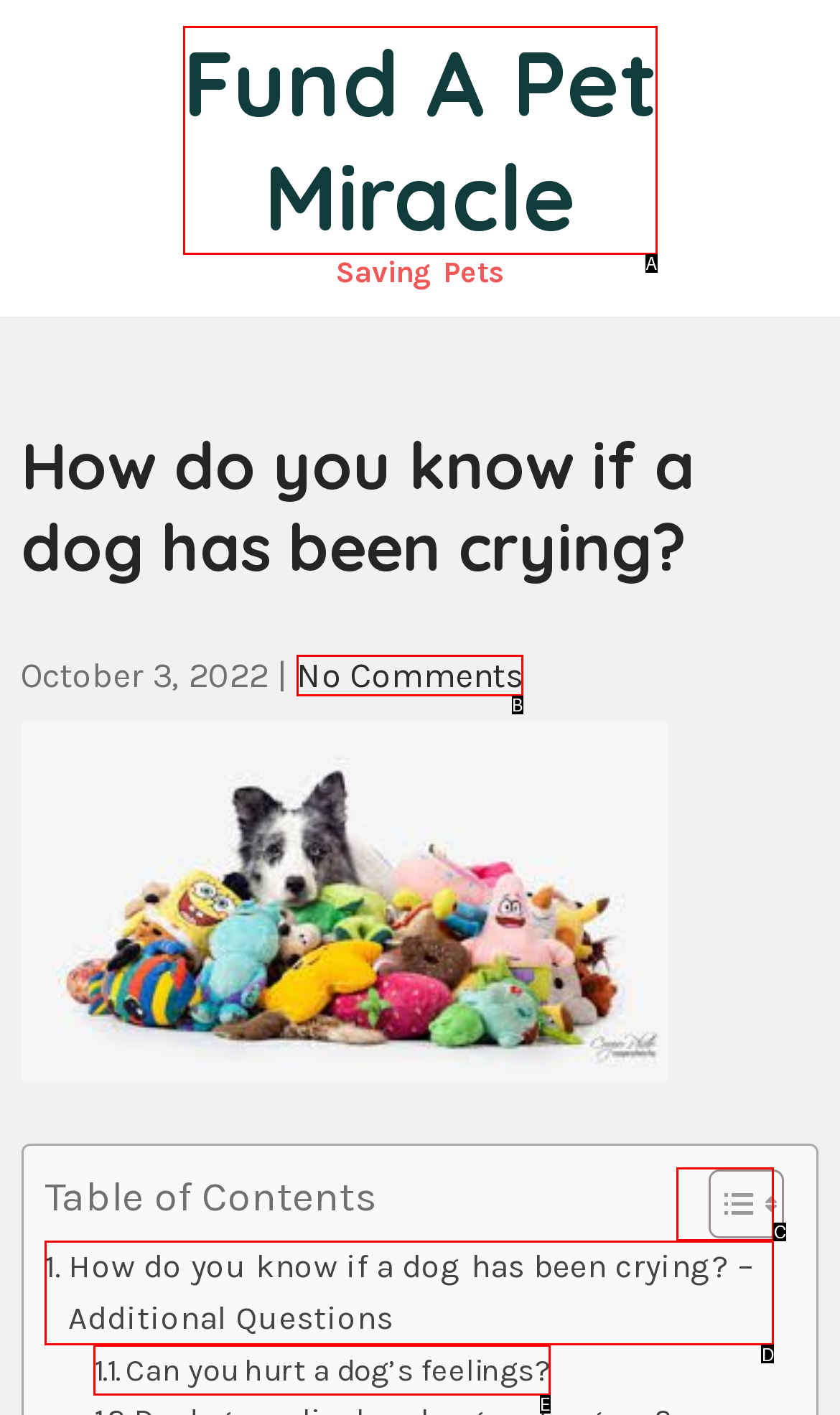Using the element description: aria-label="Table of Content", select the HTML element that matches best. Answer with the letter of your choice.

C